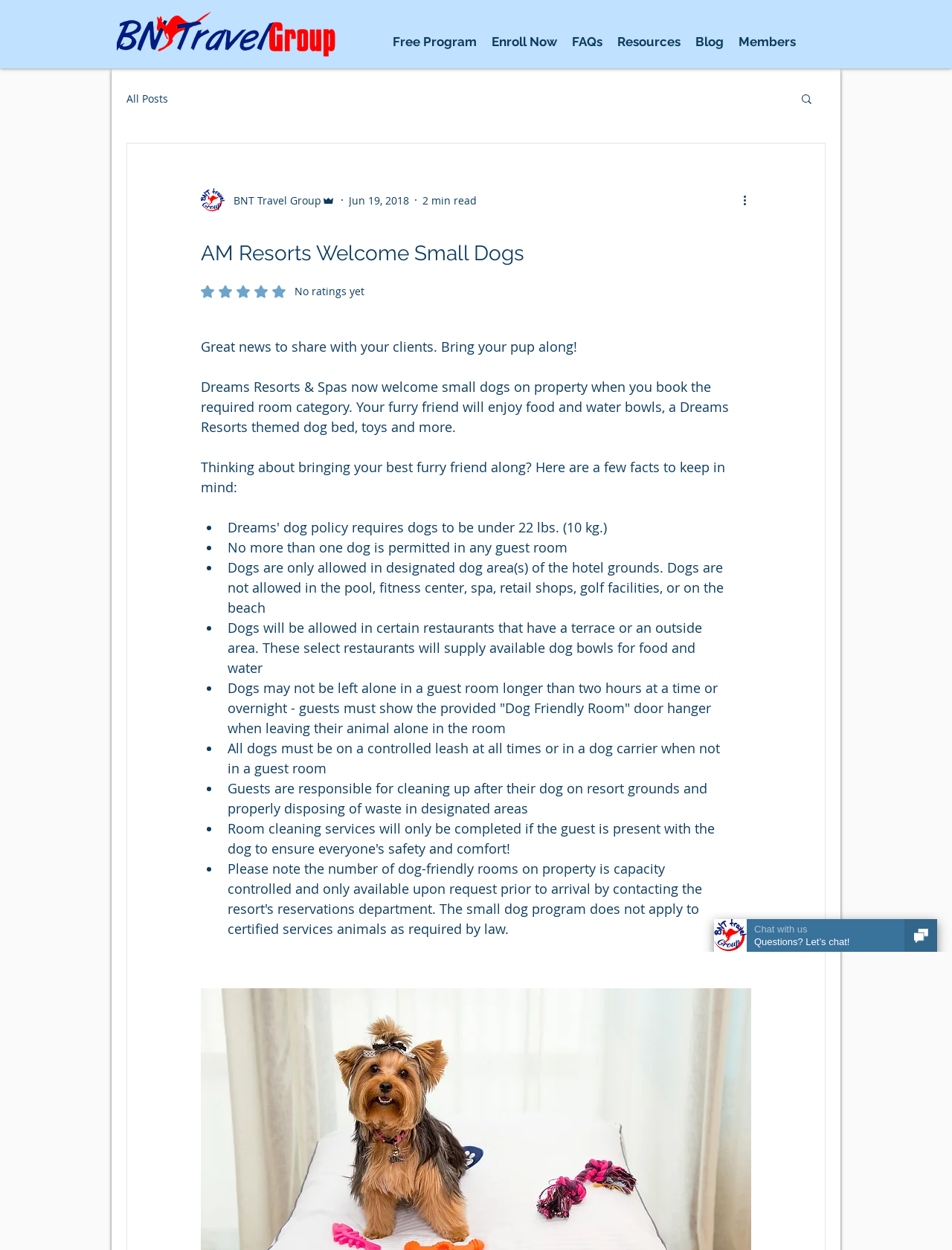Where are dogs not allowed on the hotel grounds?
Provide a detailed and well-explained answer to the question.

The webpage lists several areas where dogs are not allowed, including the pool, fitness center, spa, retail shops, golf facilities, and the beach.